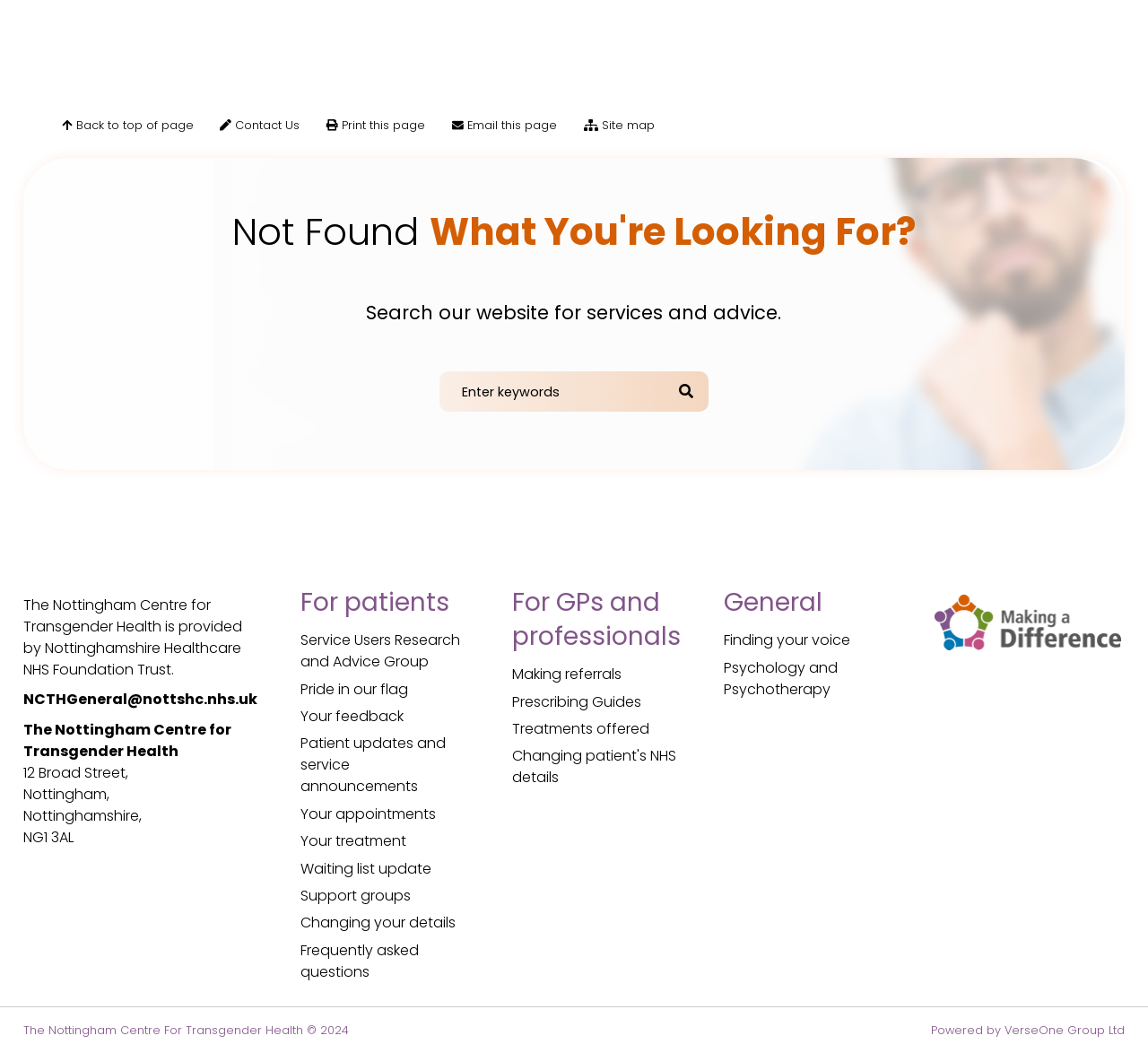Please identify the bounding box coordinates of the element's region that I should click in order to complete the following instruction: "Make a referral". The bounding box coordinates consist of four float numbers between 0 and 1, i.e., [left, top, right, bottom].

[0.446, 0.631, 0.541, 0.65]